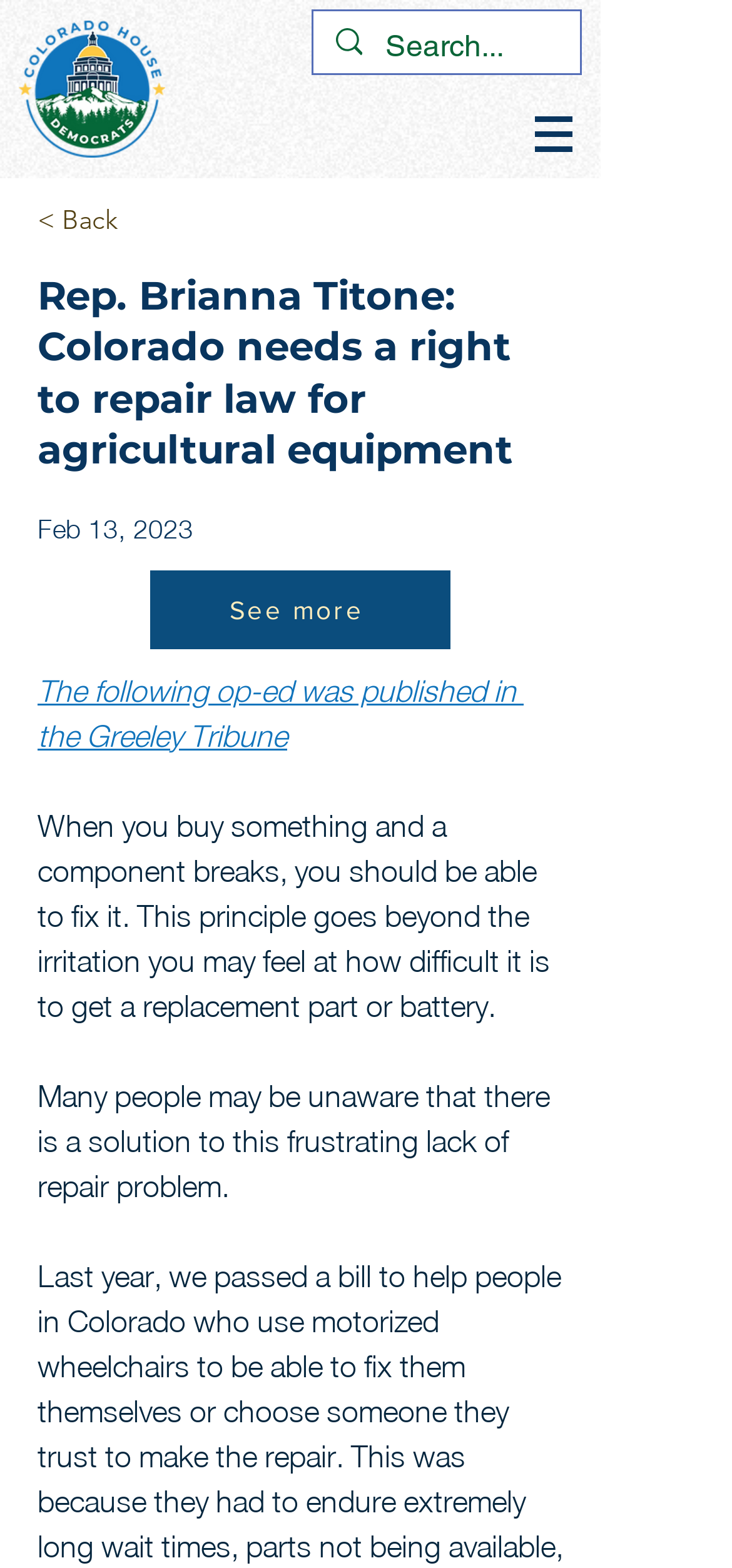Identify and extract the heading text of the webpage.

Rep. Brianna Titone: Colorado needs a right to repair law for agricultural equipment